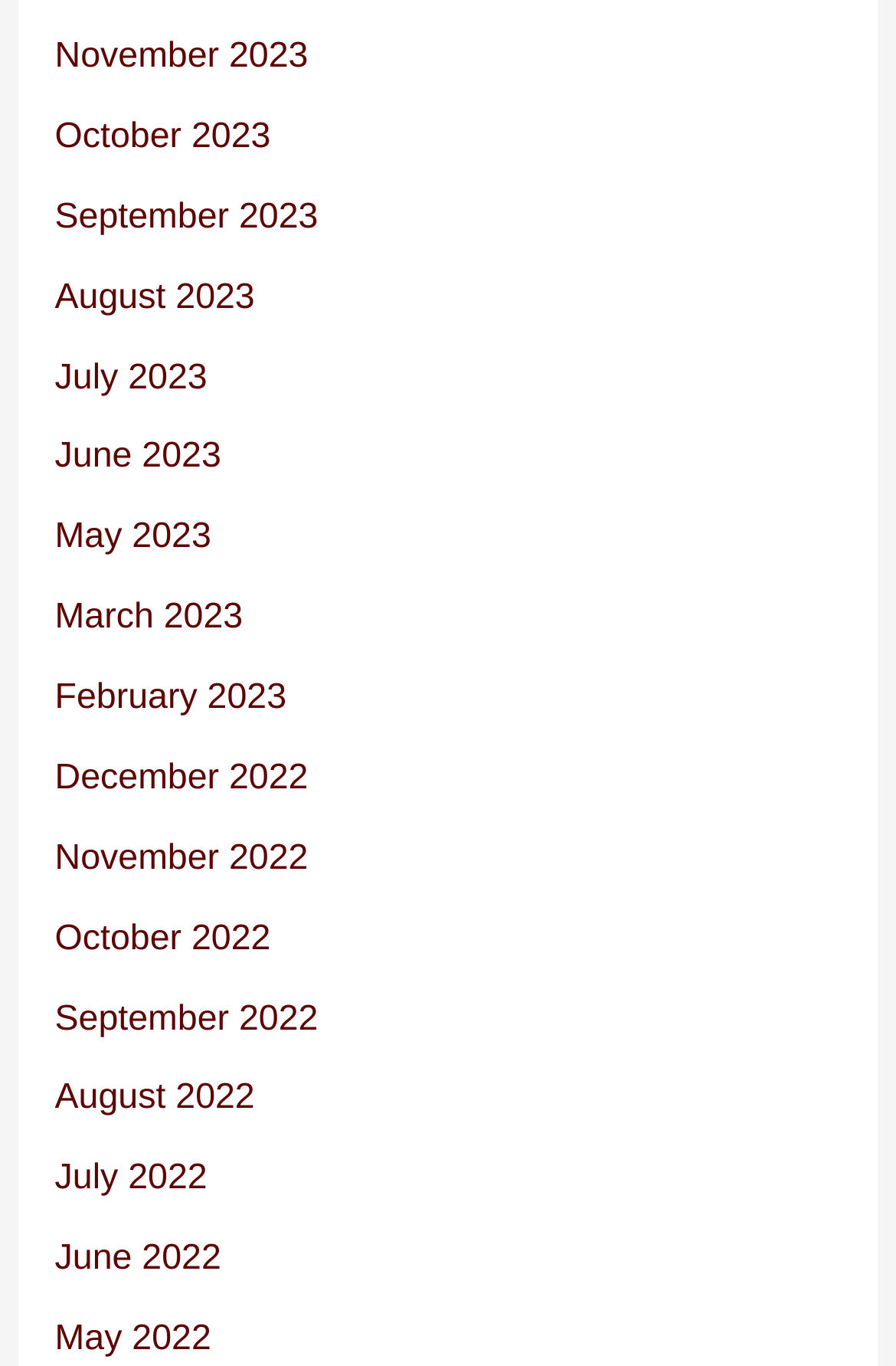Determine the bounding box for the UI element as described: "July 2023". The coordinates should be represented as four float numbers between 0 and 1, formatted as [left, top, right, bottom].

[0.061, 0.262, 0.231, 0.29]